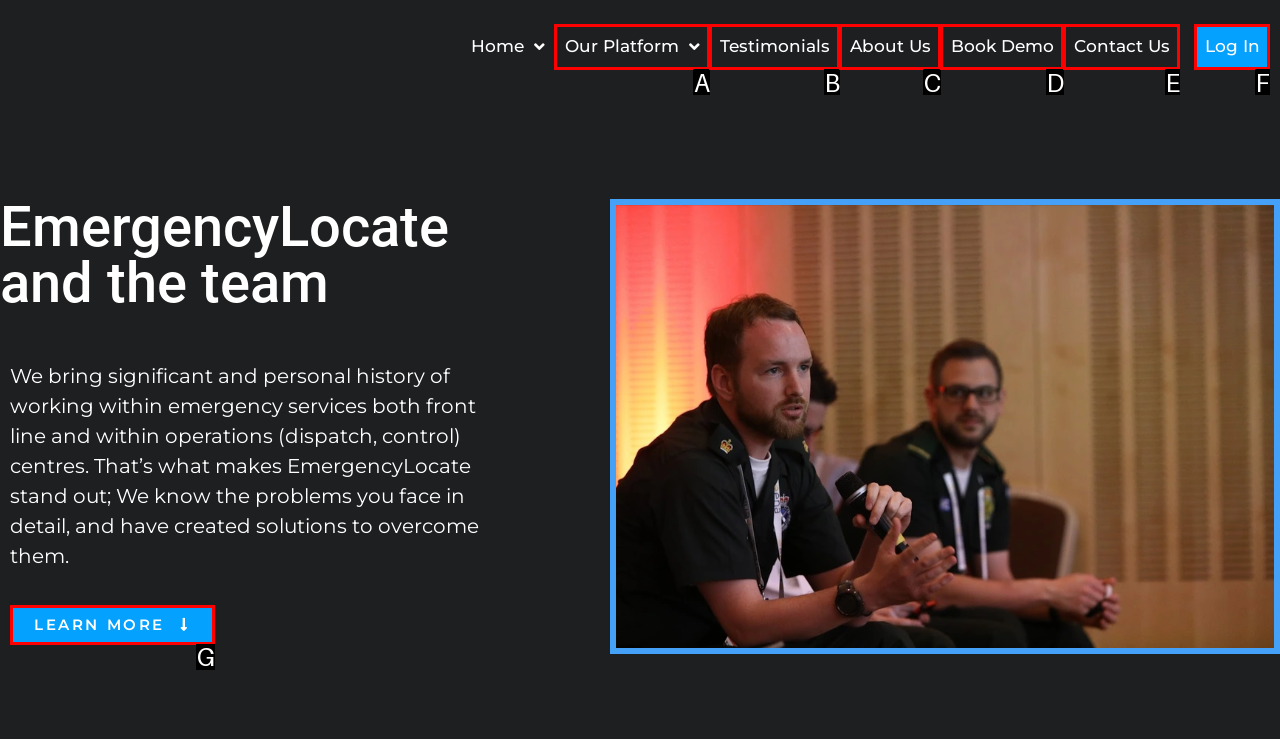From the provided choices, determine which option matches the description: Log In. Respond with the letter of the correct choice directly.

F